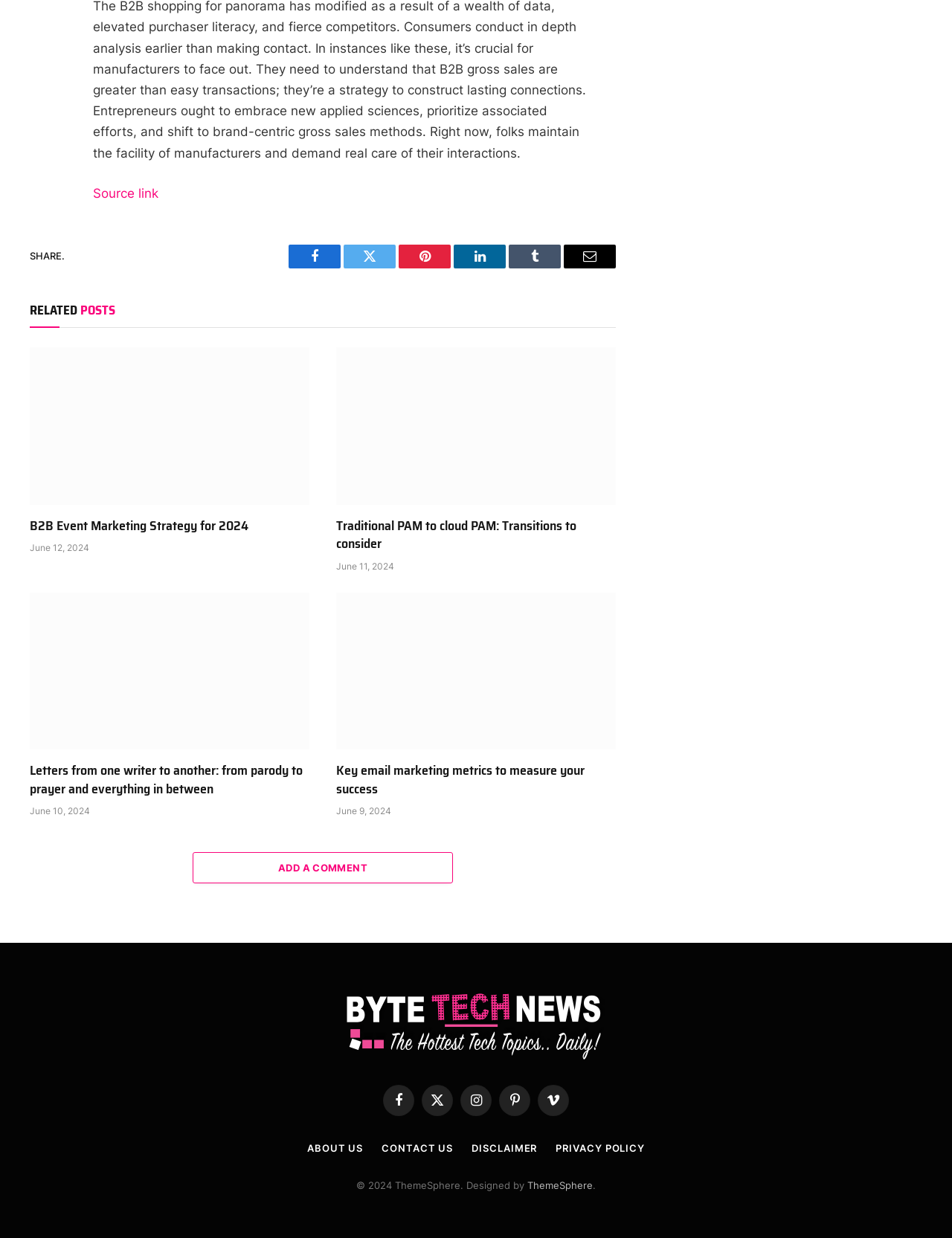Locate the bounding box coordinates of the clickable part needed for the task: "Follow on Twitter".

[0.361, 0.197, 0.416, 0.217]